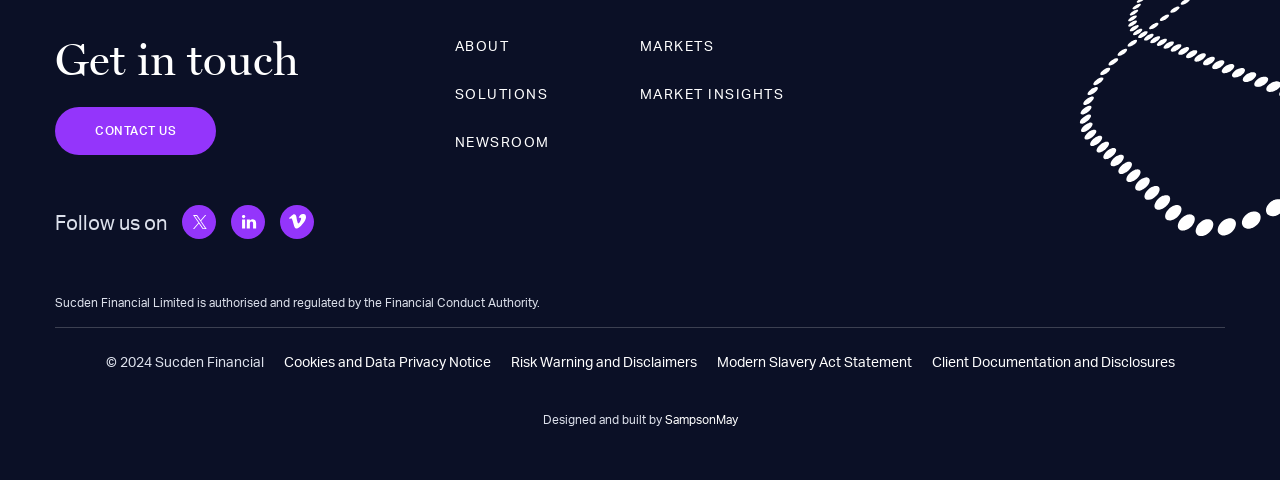Answer this question using a single word or a brief phrase:
What is the company name?

Sucden Financial Limited